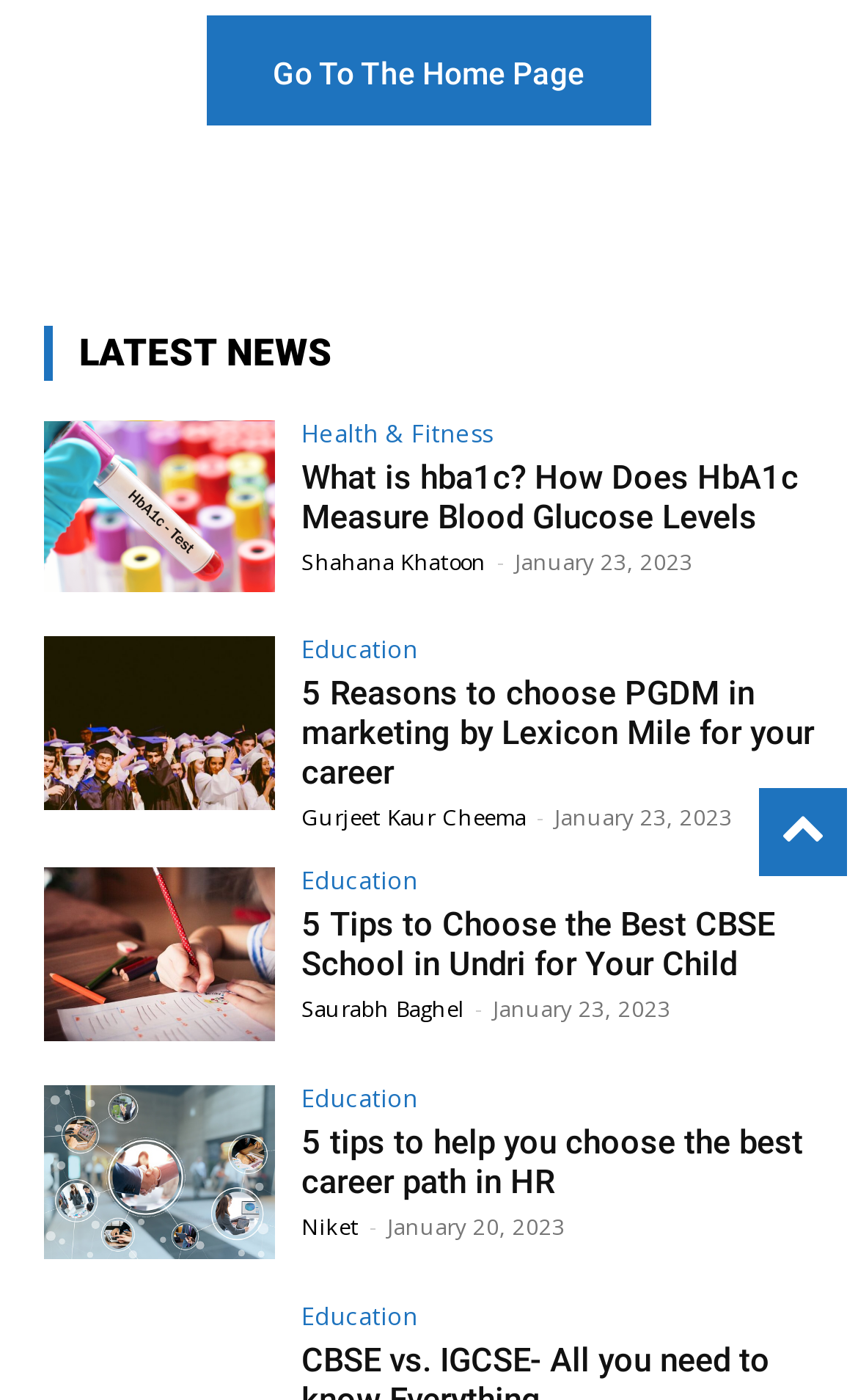Find the bounding box coordinates for the HTML element described in this sentence: "Gurjeet Kaur Cheema". Provide the coordinates as four float numbers between 0 and 1, in the format [left, top, right, bottom].

[0.351, 0.573, 0.613, 0.595]